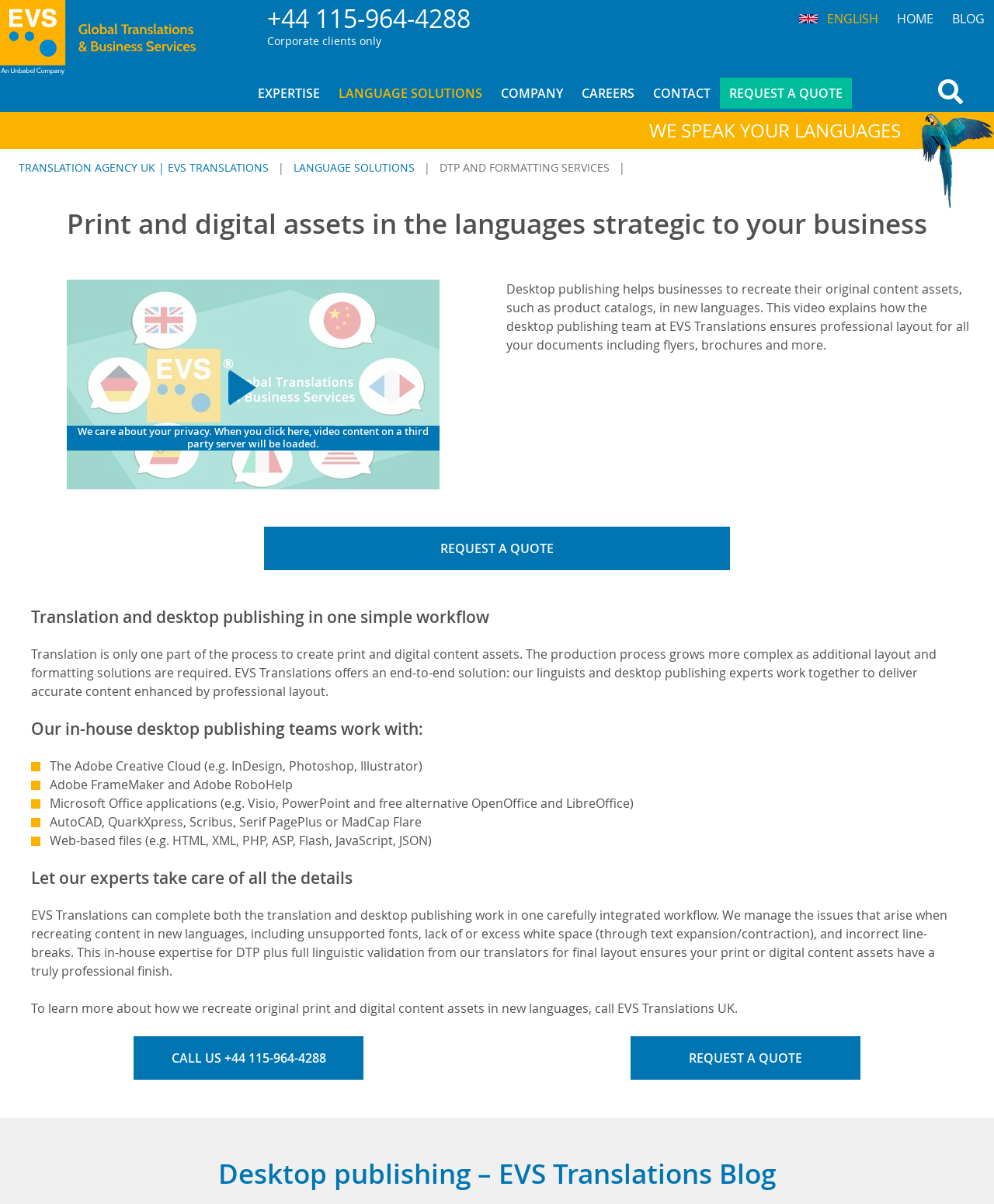Find the bounding box coordinates of the element I should click to carry out the following instruction: "Call the phone number +44 115-964-4288".

[0.269, 0.001, 0.473, 0.029]